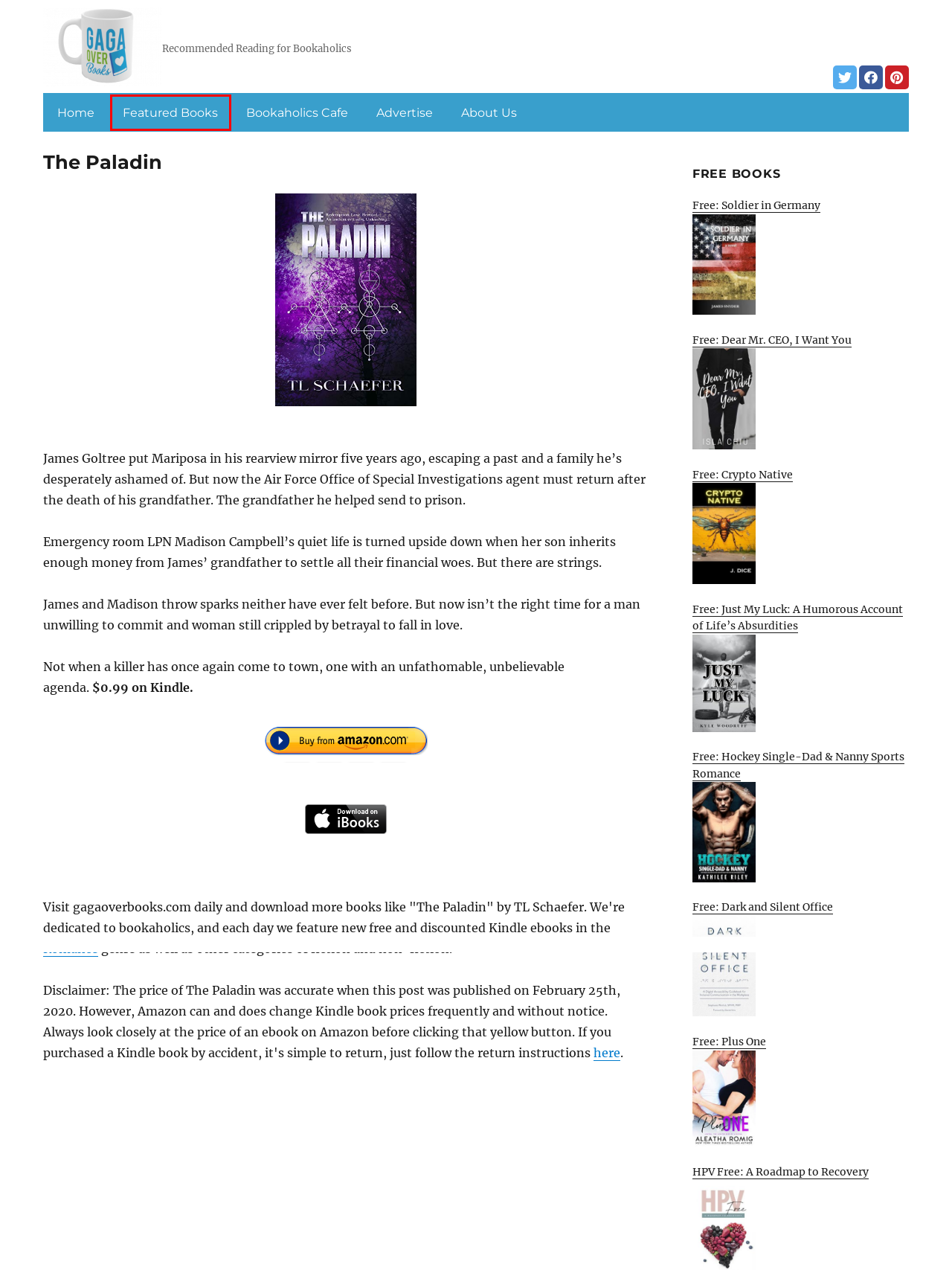Given a screenshot of a webpage with a red bounding box, please pick the webpage description that best fits the new webpage after clicking the element inside the bounding box. Here are the candidates:
A. Free: Dear Mr. CEO, I Want You | Gagaoverbooks.com
B. Feature Books for Bookaholics | Gagaoverbooks.com
C. Free: Just My Luck: A Humorous Account of Life’s Absurdities | Gagaoverbooks.com
D. Romance | Gagaoverbooks.com
E. Amazon.com
F. 5 Signs That Your Are a Bookaholic | Gagaoverbooks.com
G. Free: Plus One | Gagaoverbooks.com
H. Free: Soldier in Germany | Gagaoverbooks.com

B